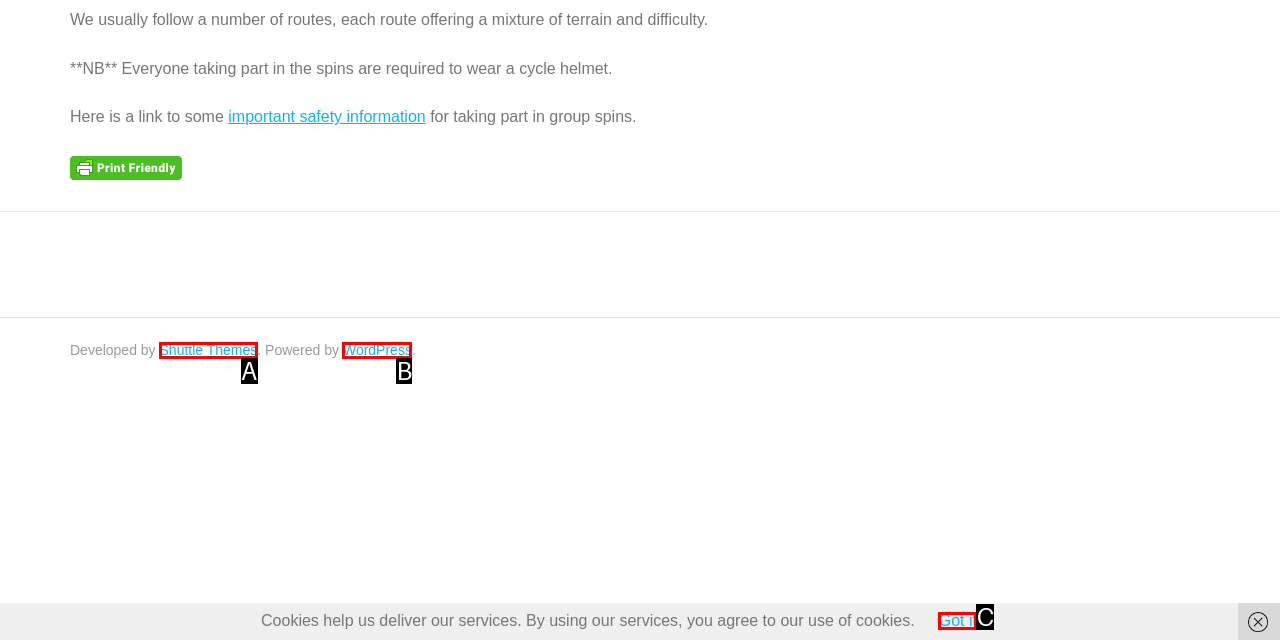Refer to the description: WordPress and choose the option that best fits. Provide the letter of that option directly from the options.

B